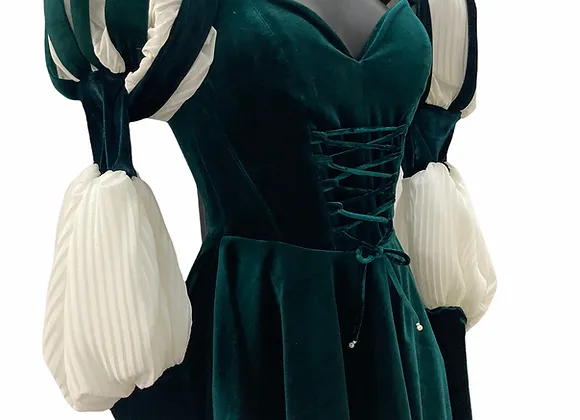What is the shape of the neckline?
Using the image, provide a detailed and thorough answer to the question.

The caption describes the bodice as having a flattering sweetheart neckline, which implies that the shape of the neckline is curved and resembles the top half of a heart.